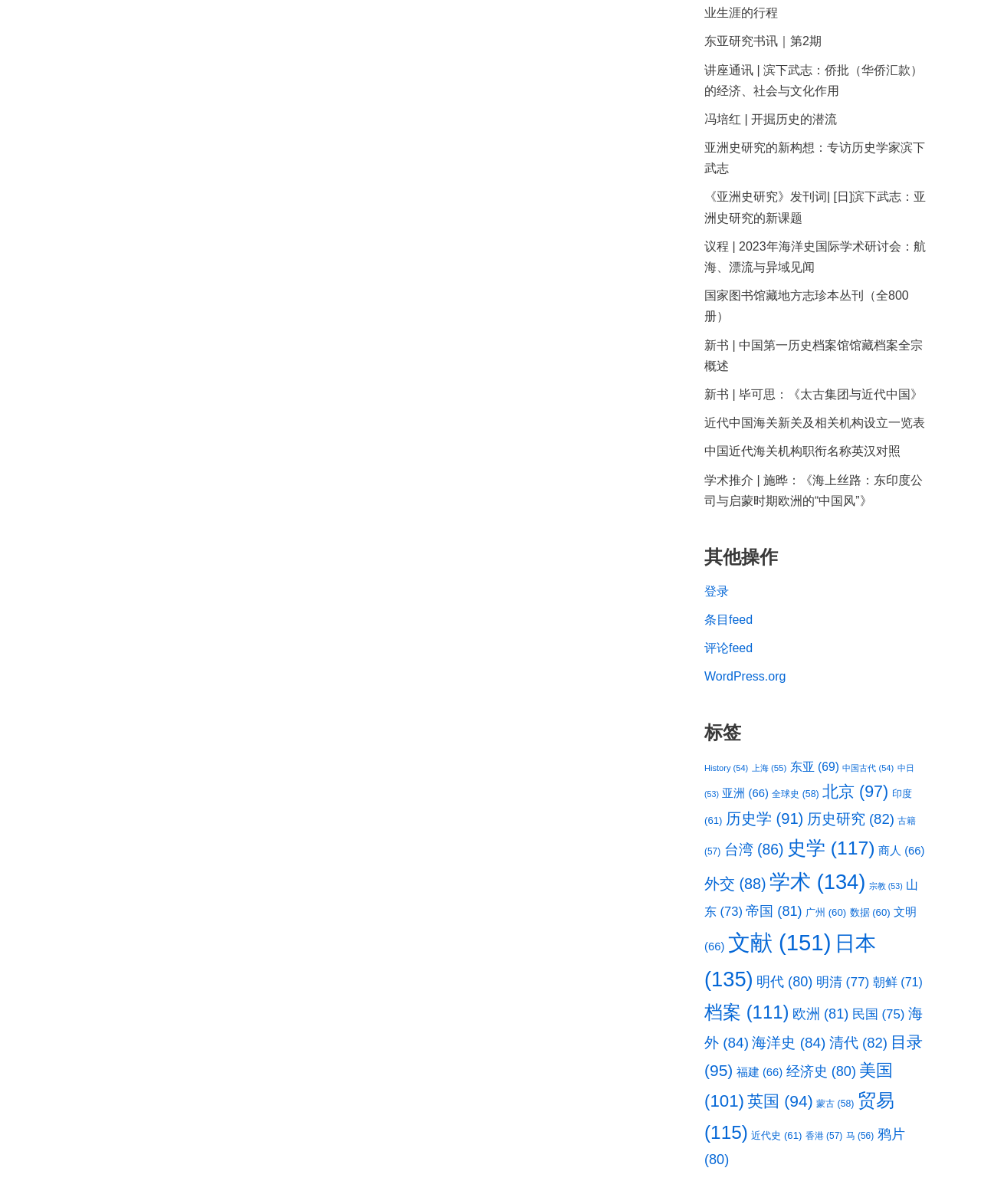Provide a short answer to the following question with just one word or phrase: How many tags are available on this webpage?

Multiple